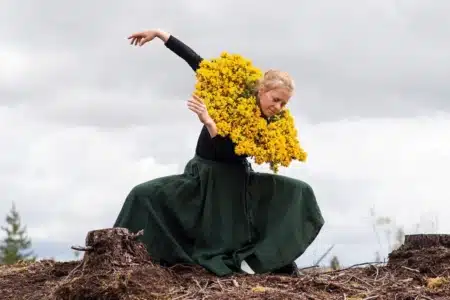What is the deadline for applications to the 'North West Dance Residency Programme 2024'?
Refer to the image and provide a one-word or short phrase answer.

May 24th, 2024